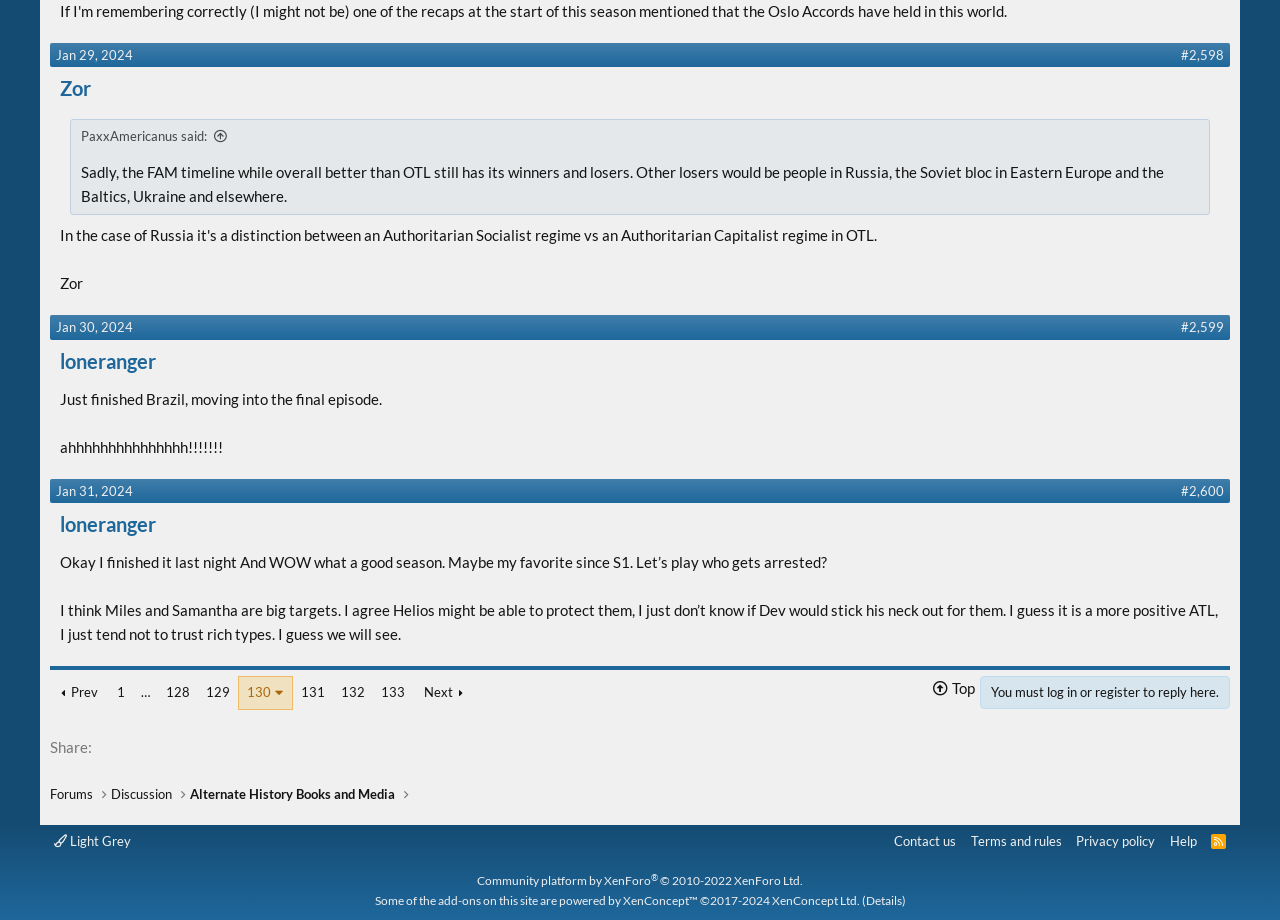Indicate the bounding box coordinates of the element that needs to be clicked to satisfy the following instruction: "Click on the 'Prev' button". The coordinates should be four float numbers between 0 and 1, i.e., [left, top, right, bottom].

[0.039, 0.736, 0.083, 0.77]